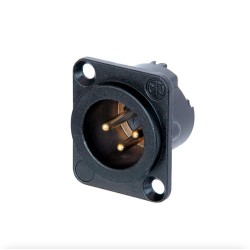Construct a detailed narrative about the image.

The image displays the Neutrik Male XLR Panel Connector, a versatile audio connector commonly used in professional audio and video applications. Featured prominently in the design, the connector has a robust black housing with a circular opening that reveals the three metal pins inside, which are essential for transmitting audio signals. This connector is typically mounted on audio panels, allowing for secure and reliable connections for microphones and other audio equipment. The product is part of a broader selection of audio connectors designed for high performance, making it a popular choice among sound engineers and musicians.